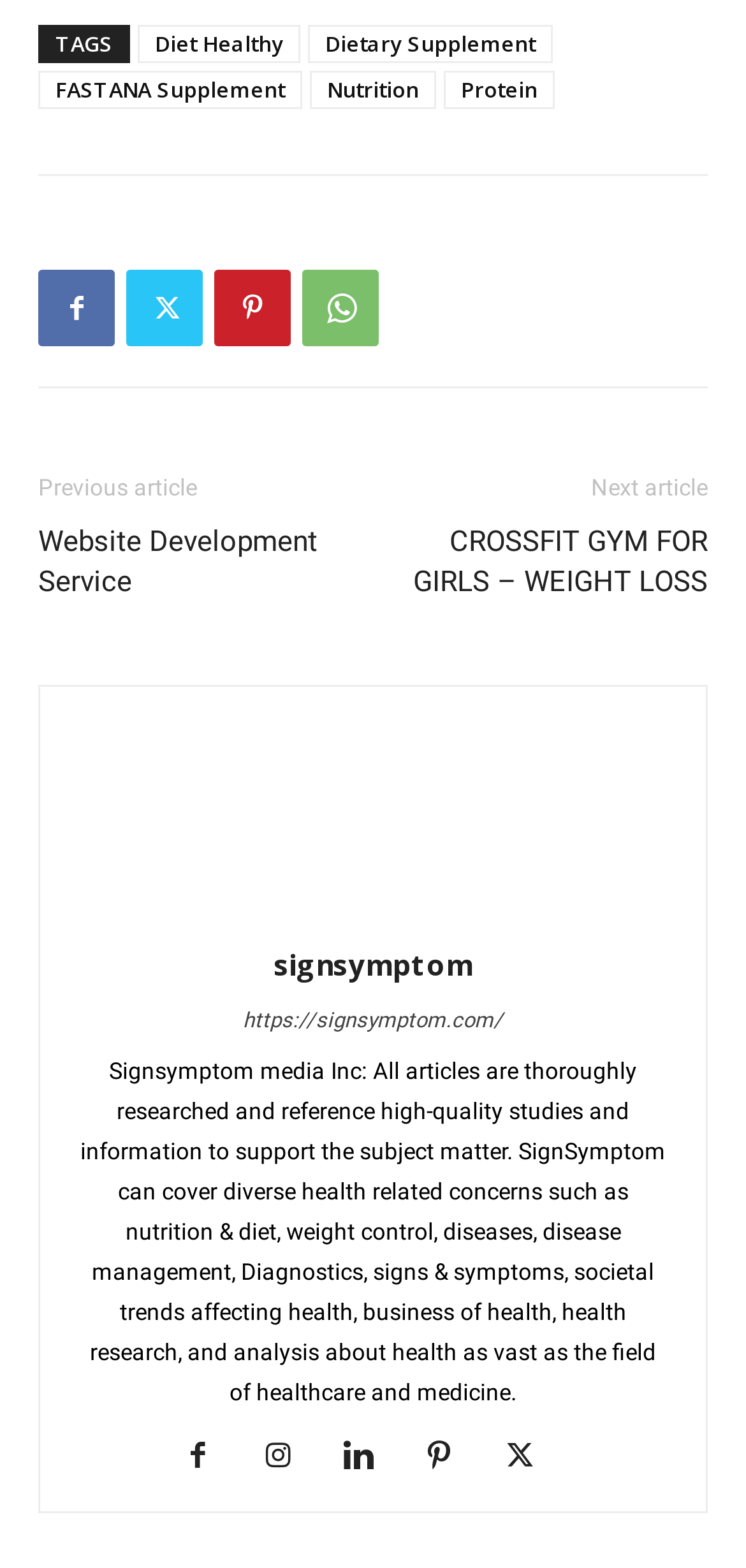Locate the bounding box of the UI element defined by this description: "Nutrition". The coordinates should be given as four float numbers between 0 and 1, formatted as [left, top, right, bottom].

[0.415, 0.045, 0.585, 0.07]